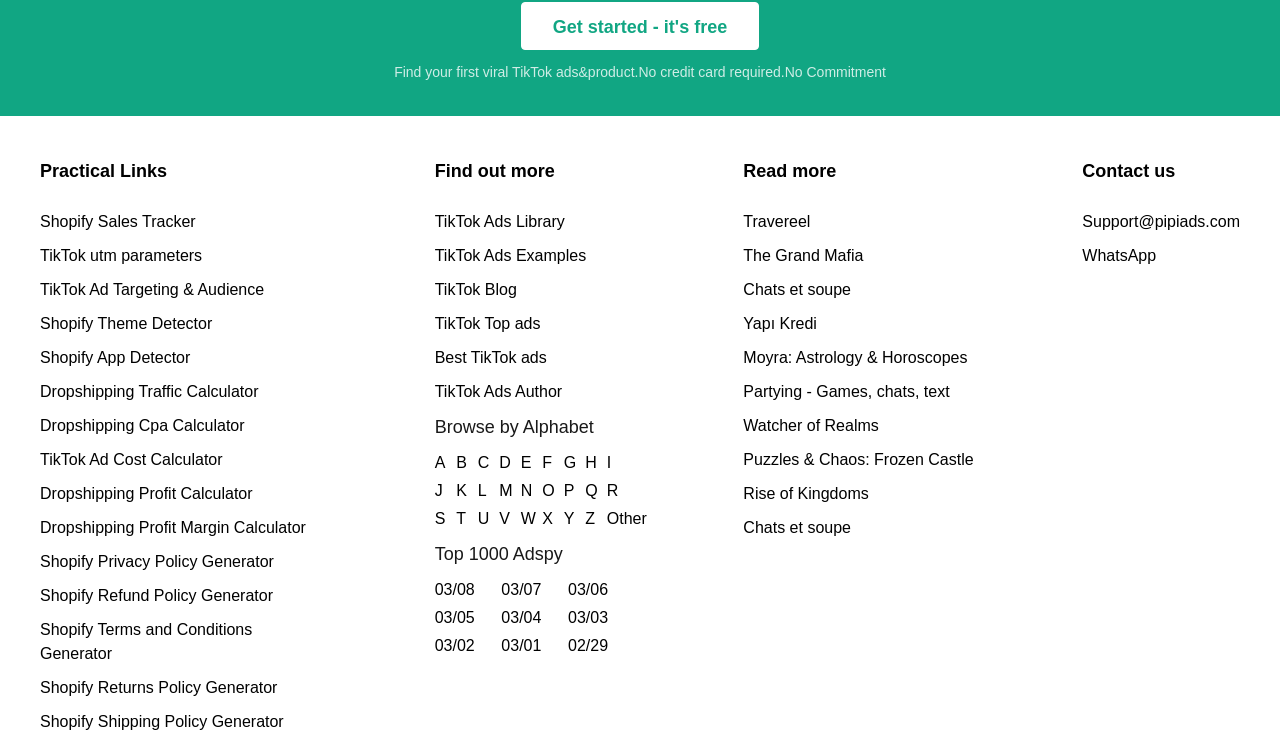Predict the bounding box coordinates of the area that should be clicked to accomplish the following instruction: "Go to 'Documentation'". The bounding box coordinates should consist of four float numbers between 0 and 1, i.e., [left, top, right, bottom].

None